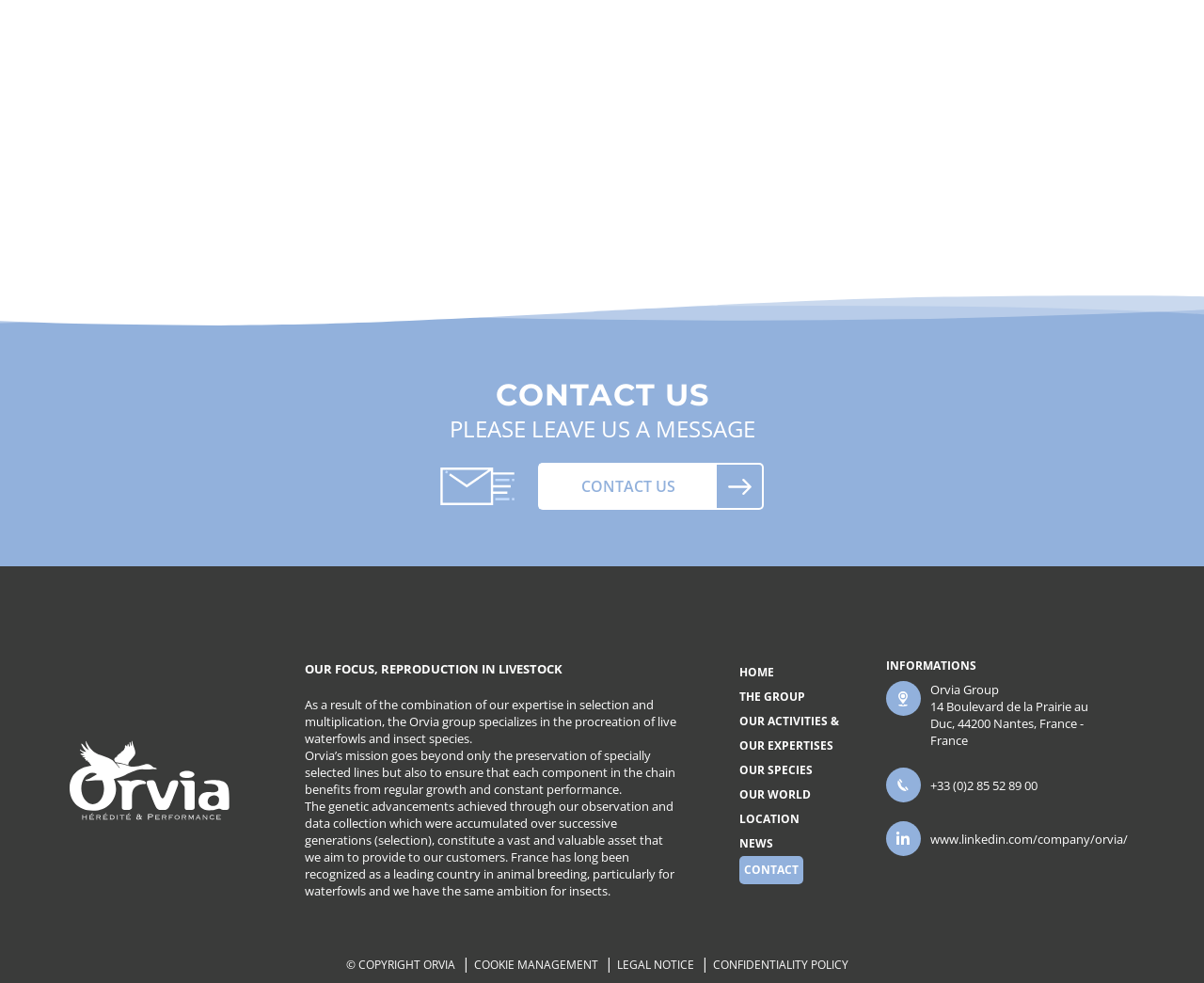Please identify the bounding box coordinates of the region to click in order to complete the given instruction: "Click CONTACT US". The coordinates should be four float numbers between 0 and 1, i.e., [left, top, right, bottom].

[0.447, 0.471, 0.634, 0.519]